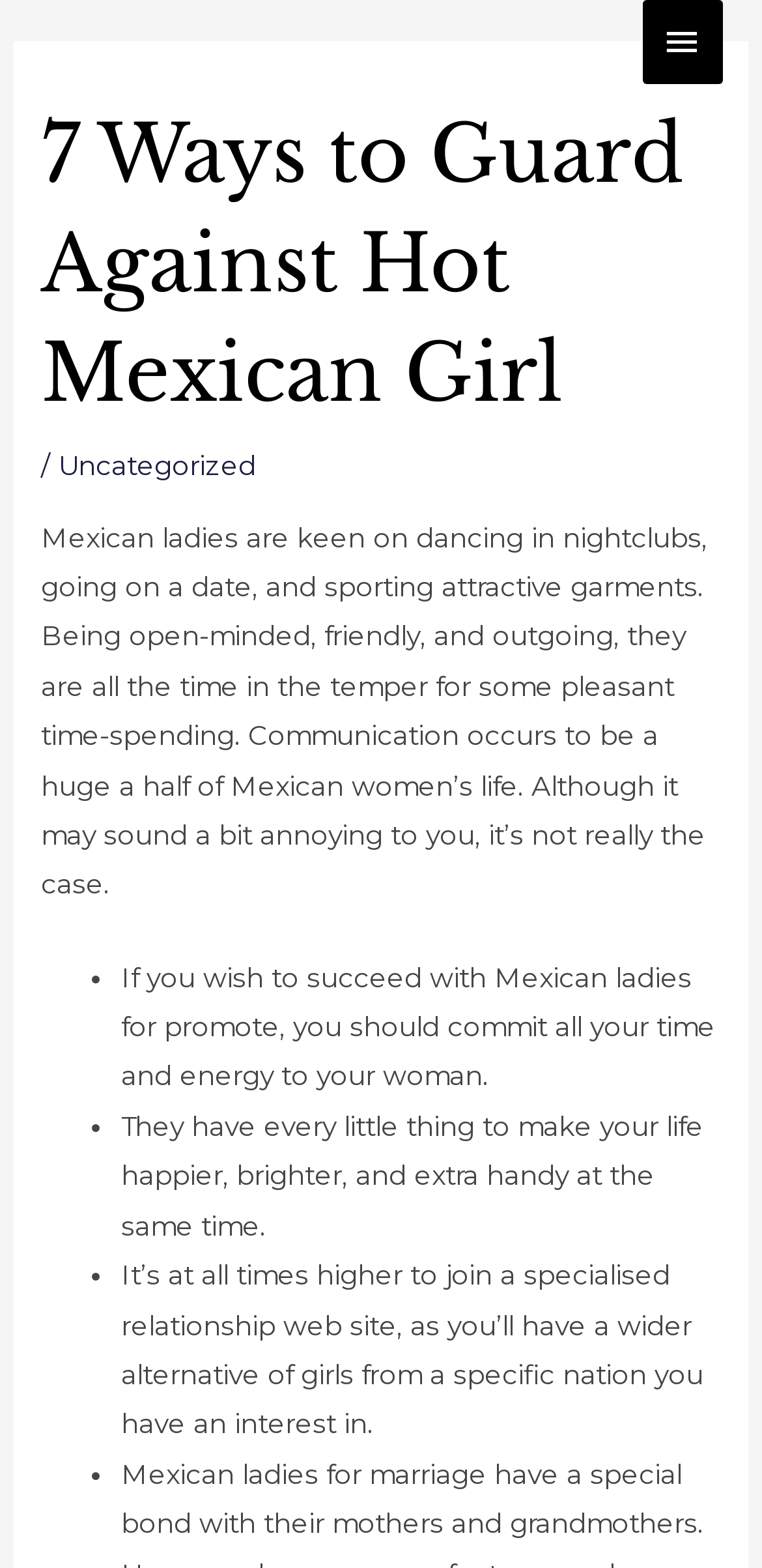Elaborate on the webpage's design and content in a detailed caption.

The webpage is about "7 Ways to Guard Against Hot Mexican Girl" and is provided by Fundação Isaías Trindade. At the top, there is a main menu button on the right side, which is not expanded. Below the main menu button, there is a header section that spans almost the entire width of the page. Within the header, there is a heading that displays the title "7 Ways to Guard Against Hot Mexican Girl" and a separator "/" followed by a link to "Uncategorized".

Below the header, there is a large block of text that describes Mexican ladies, their characteristics, and how to succeed with them. The text is divided into several paragraphs, each starting with a bullet point. The first paragraph describes Mexican women's love for dancing, dating, and wearing attractive clothes. The subsequent paragraphs provide tips on how to succeed with them, such as committing time and energy, and joining a specialized relationship website.

The text block takes up most of the page's content area, with the bullet points and paragraphs flowing from top to bottom. There are no images on the page. Overall, the webpage appears to be a blog post or article providing information and advice on relationships with Mexican women.